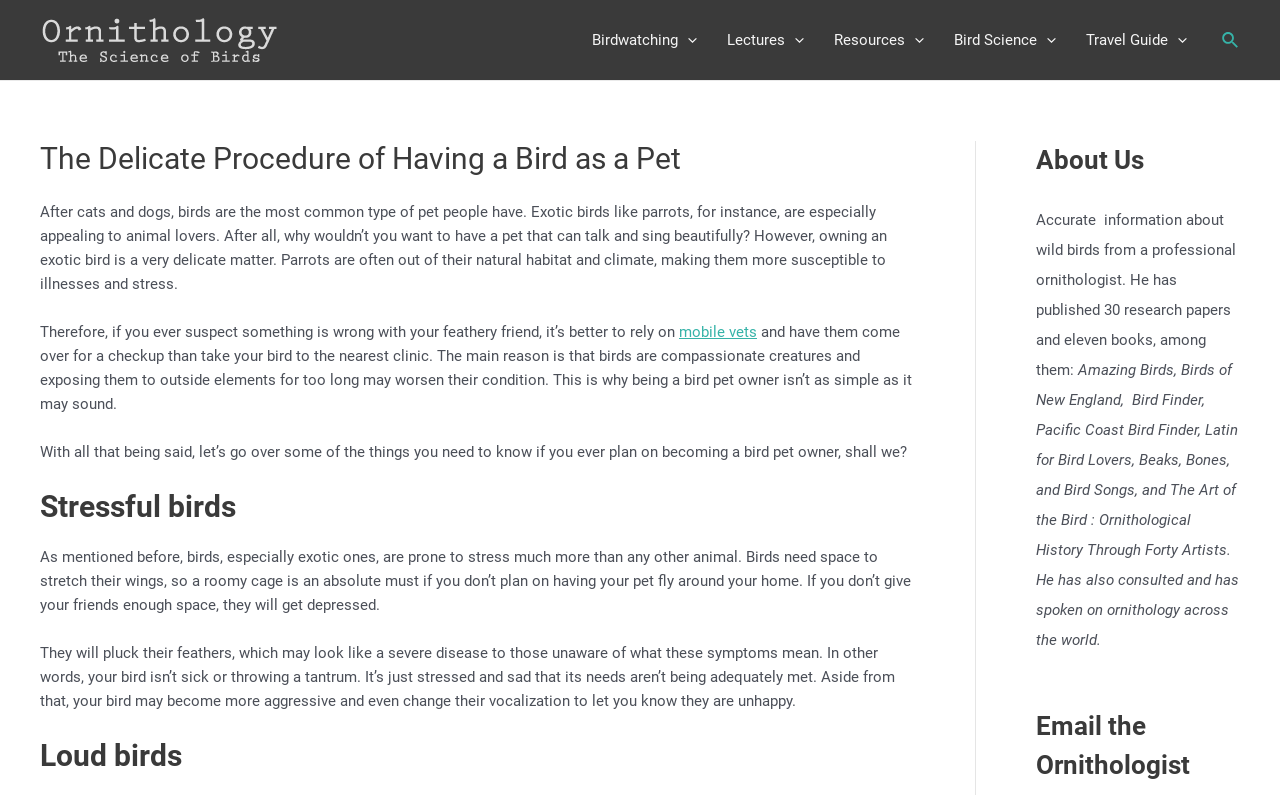Can you provide the bounding box coordinates for the element that should be clicked to implement the instruction: "Learn about the author's publications"?

[0.809, 0.265, 0.966, 0.476]